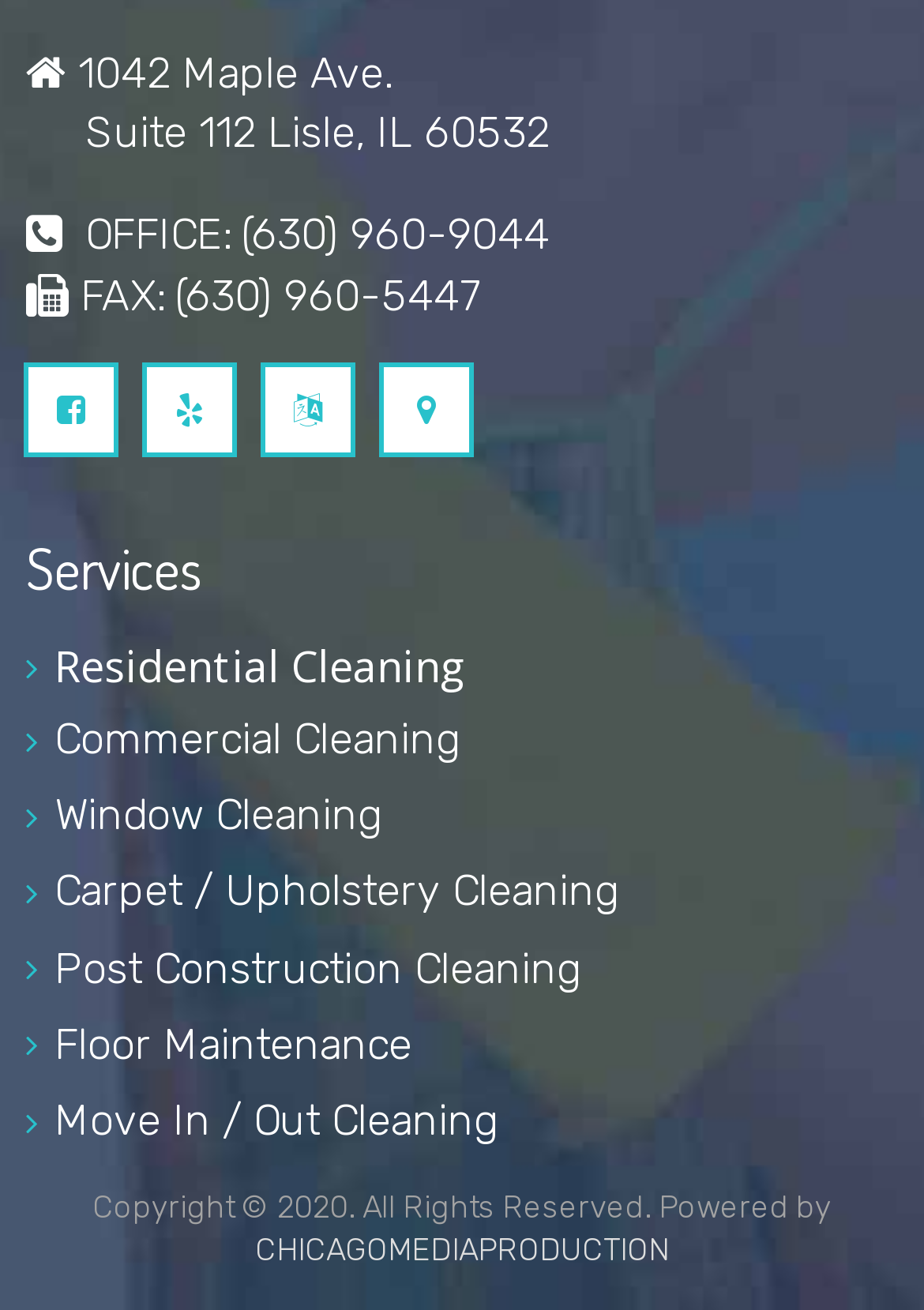Identify the bounding box coordinates for the UI element described as follows: "Post Construction Cleaning". Ensure the coordinates are four float numbers between 0 and 1, formatted as [left, top, right, bottom].

[0.059, 0.728, 0.628, 0.755]